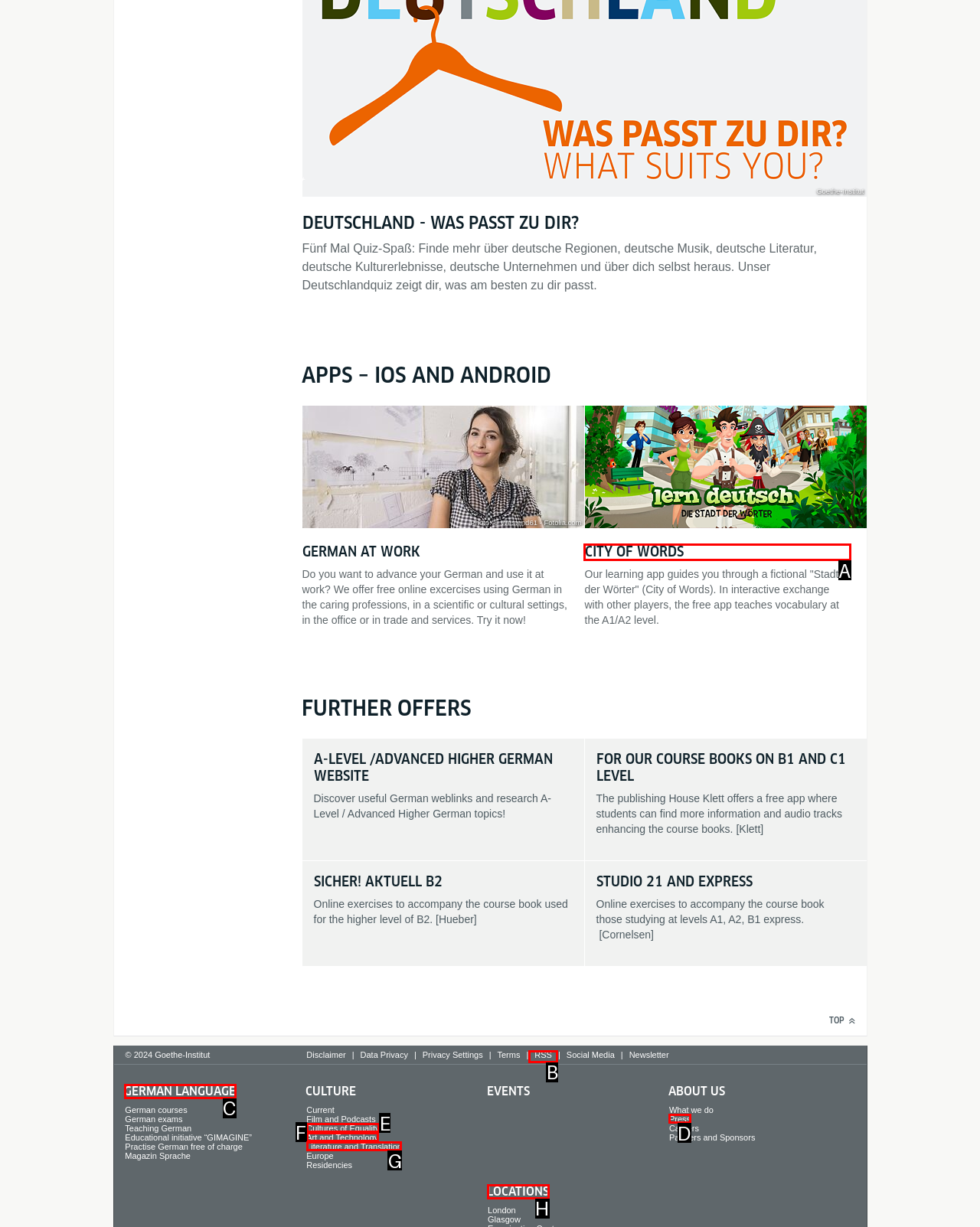Tell me the letter of the correct UI element to click for this instruction: Learn vocabulary with 'CITY OF WORDS' app. Answer with the letter only.

A